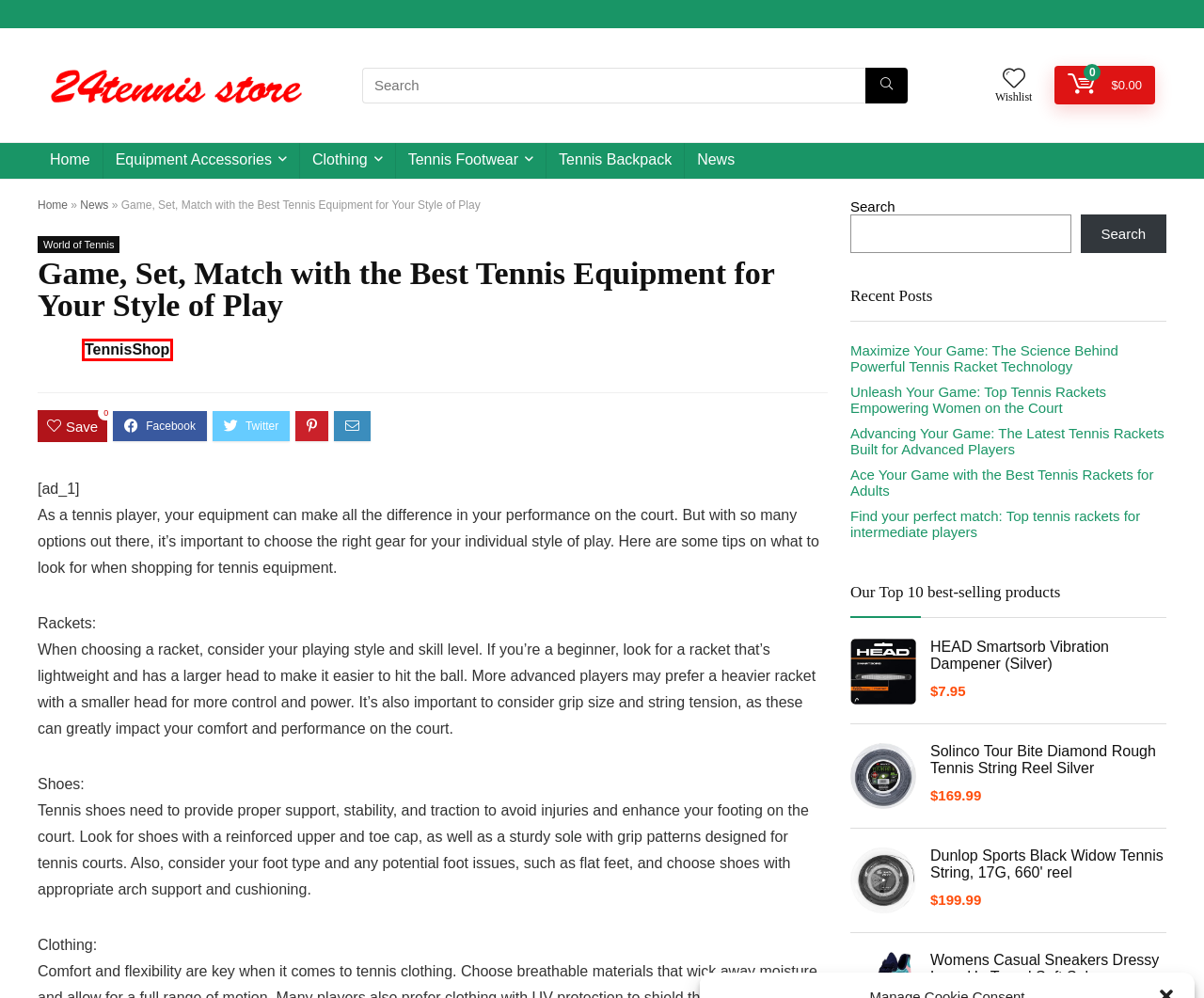You are looking at a webpage screenshot with a red bounding box around an element. Pick the description that best matches the new webpage after interacting with the element in the red bounding box. The possible descriptions are:
A. TennisShop, Author at 24 Tennis Store
B. Find your perfect match: Top tennis rackets for intermediate players - 24 Tennis Store
C. Cart - 24 Tennis Store
D. HEAD Smartsorb Vibration Dampener (Silver) - 24 Tennis Store
E. News - 24 Tennis Store
F. Dunlop Sports Black Widow Tennis String, 17G, 660' reel - 24 Tennis Store
G. Tennis Backpack Archives - 24 Tennis Store
H. Maximize Your Game: The Science Behind Powerful Tennis Racket Technology - 24 Tennis Store

A